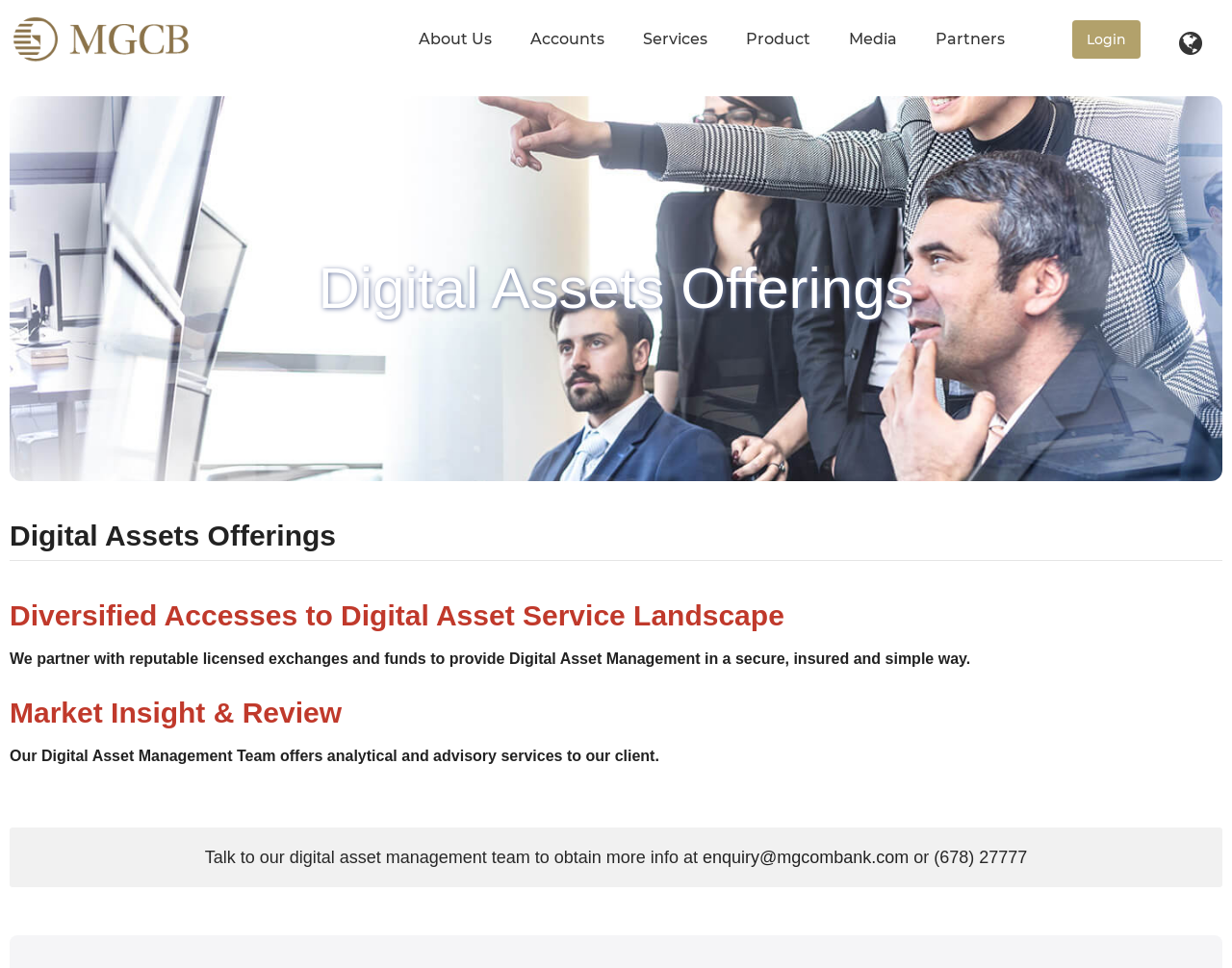Locate the bounding box coordinates of the element that should be clicked to execute the following instruction: "Click on the login button".

[0.87, 0.021, 0.926, 0.061]